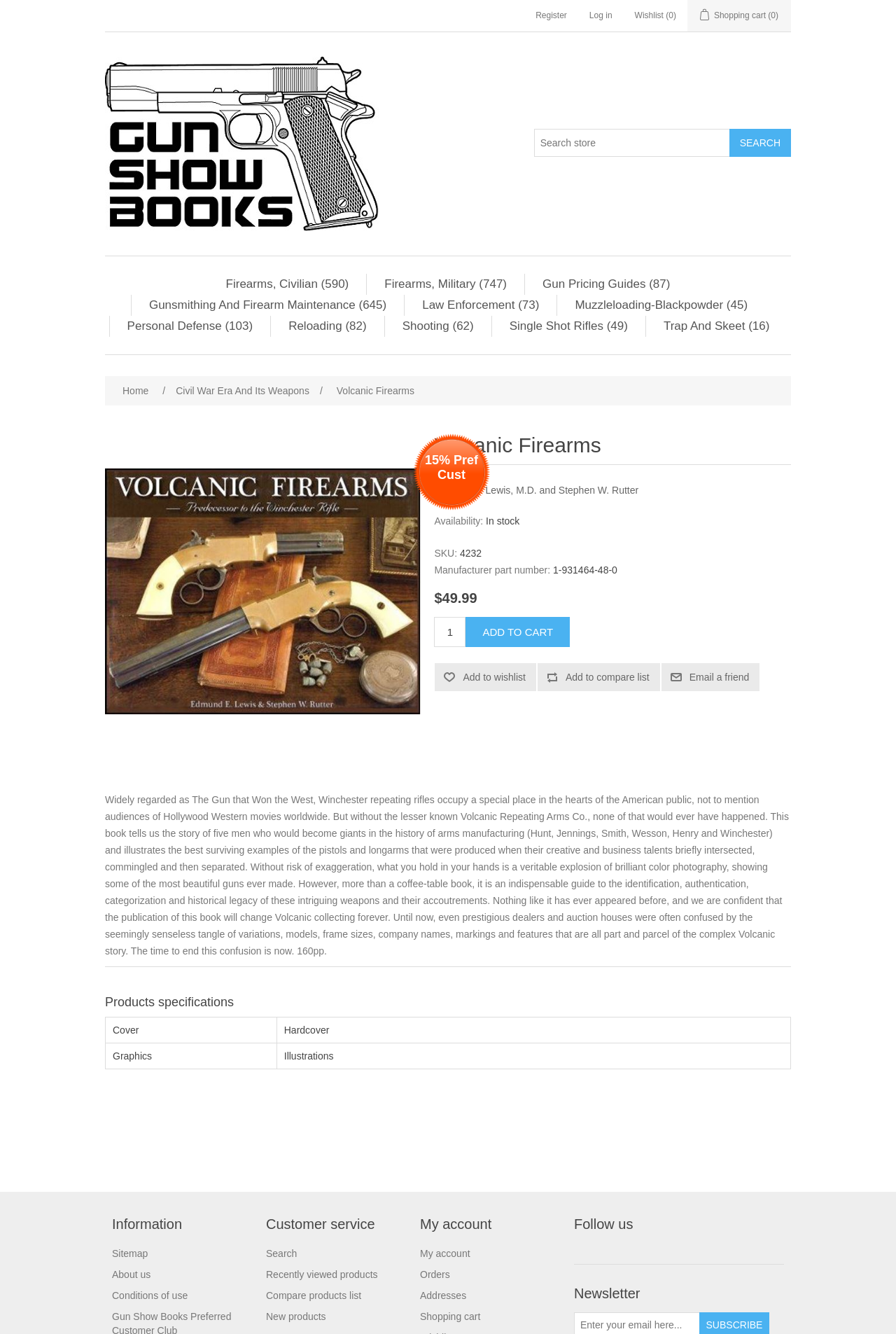Using the provided element description "Muzzleloading-Blackpowder (45)", determine the bounding box coordinates of the UI element.

[0.634, 0.221, 0.842, 0.237]